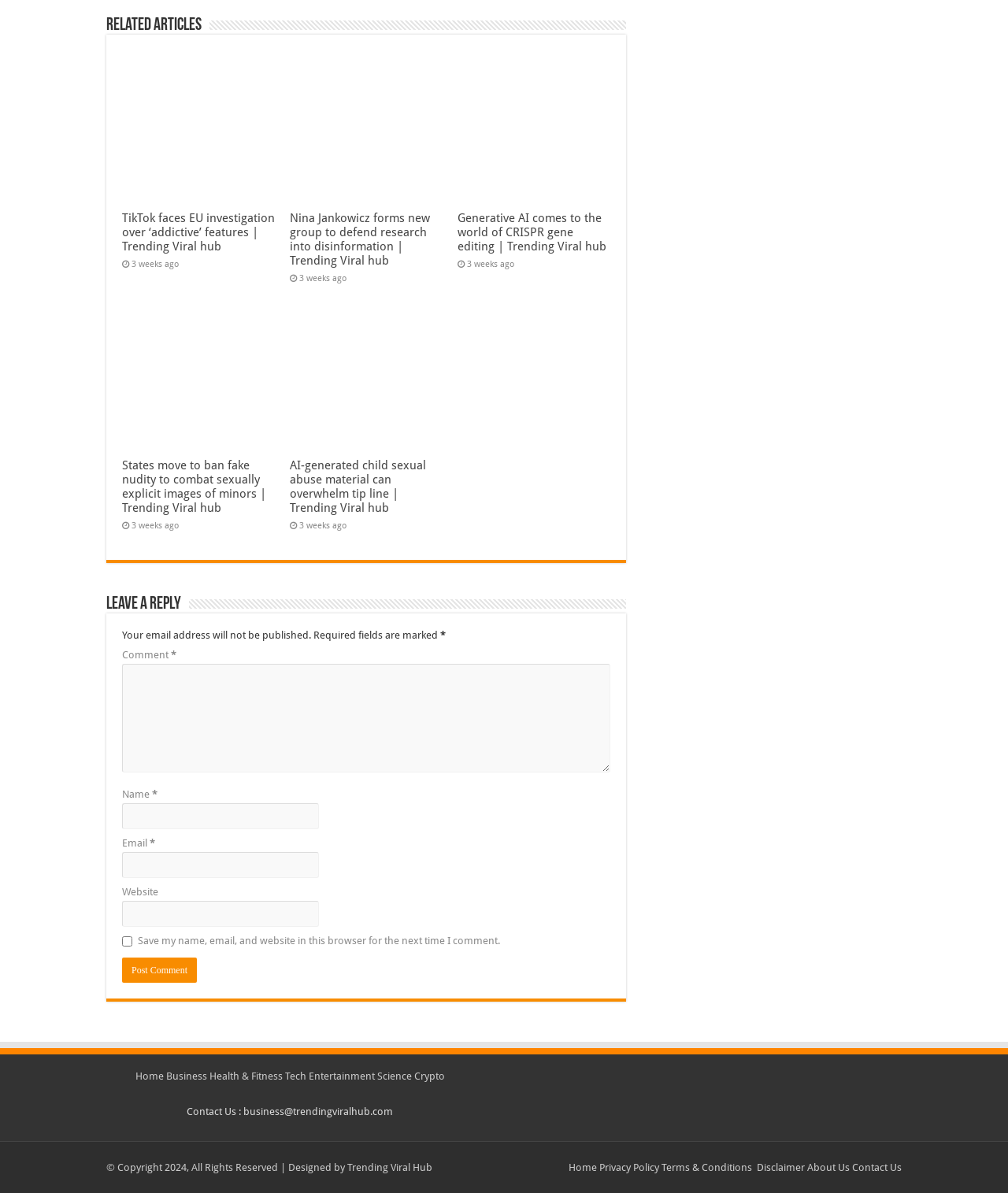Determine the bounding box for the HTML element described here: "Home". The coordinates should be given as [left, top, right, bottom] with each number being a float between 0 and 1.

[0.134, 0.897, 0.162, 0.907]